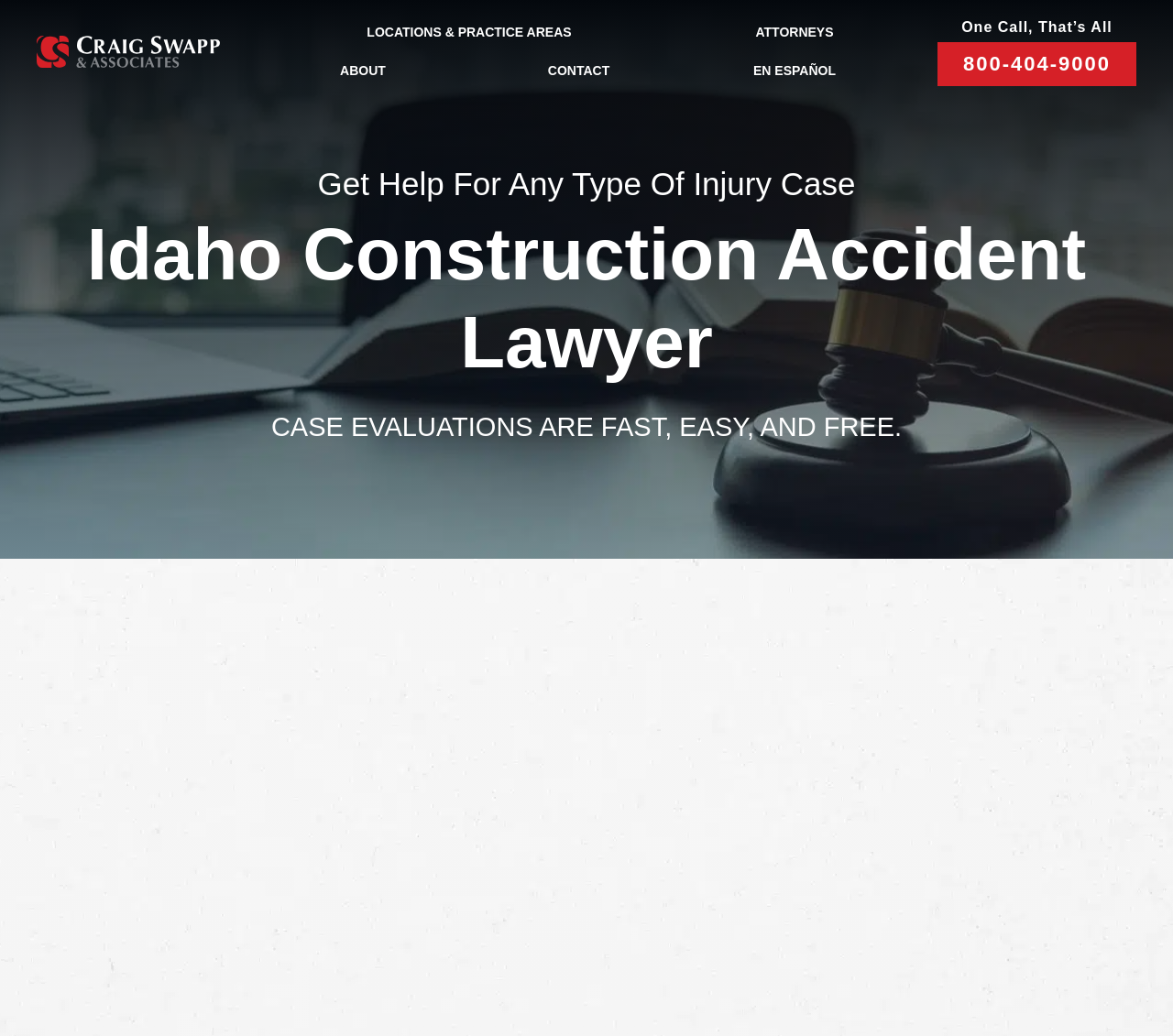What is the name of the law firm?
Look at the image and respond to the question as thoroughly as possible.

I found the law firm's name by looking at the image element with the text 'Craig Swapp & Associates' which is located at the top of the webpage.